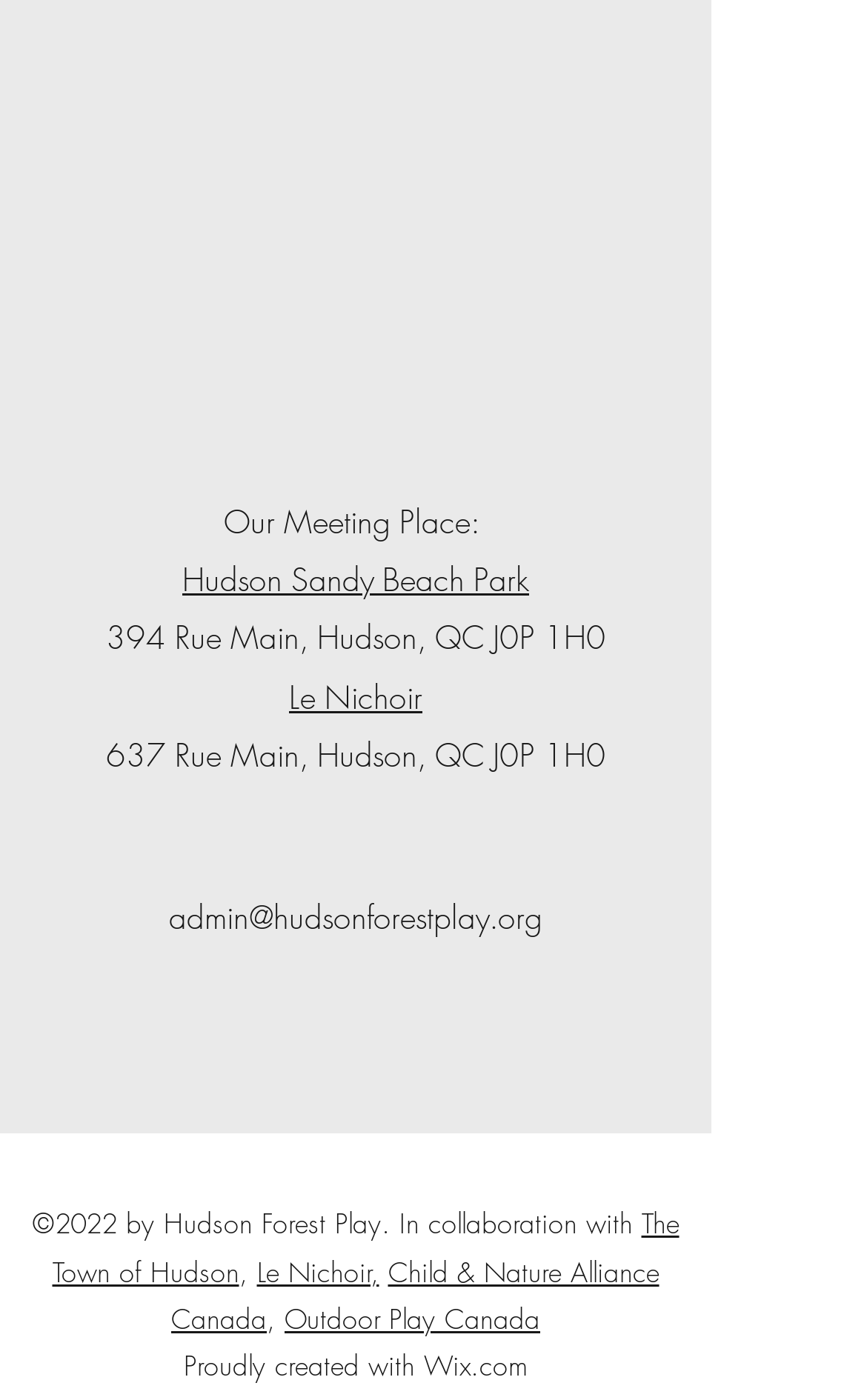What is the address of Le Nichoir?
Offer a detailed and exhaustive answer to the question.

The question asks for the address of Le Nichoir, which can be found in the static text '637 Rue Main, Hudson, QC J0P 1H0' with bounding box coordinates [0.122, 0.523, 0.699, 0.554] next to the link 'Le Nichoir'. Therefore, the answer is 637 Rue Main, Hudson, QC J0P 1H0.